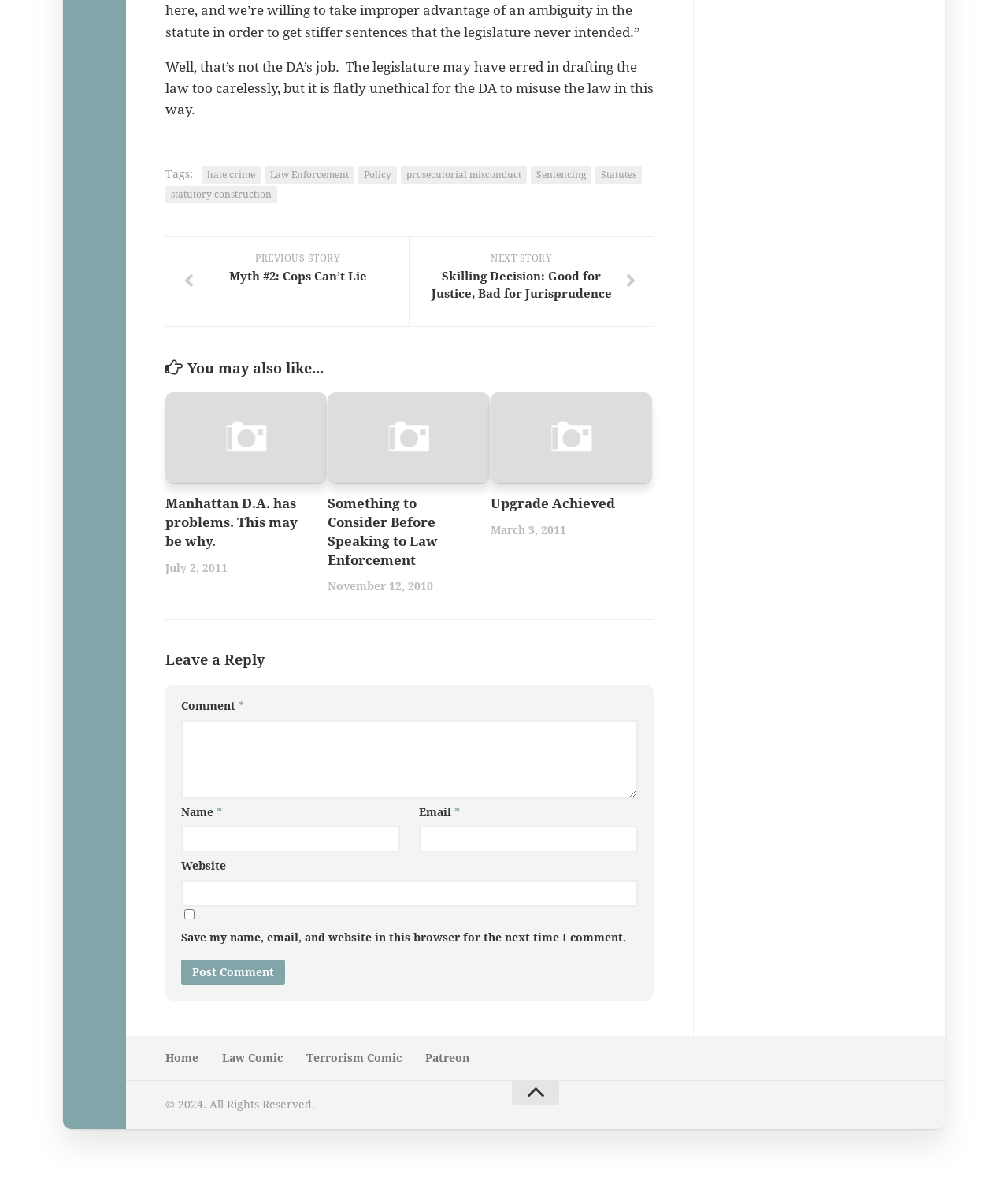What is the purpose of the comment section?
Answer with a single word or phrase, using the screenshot for reference.

to leave a reply